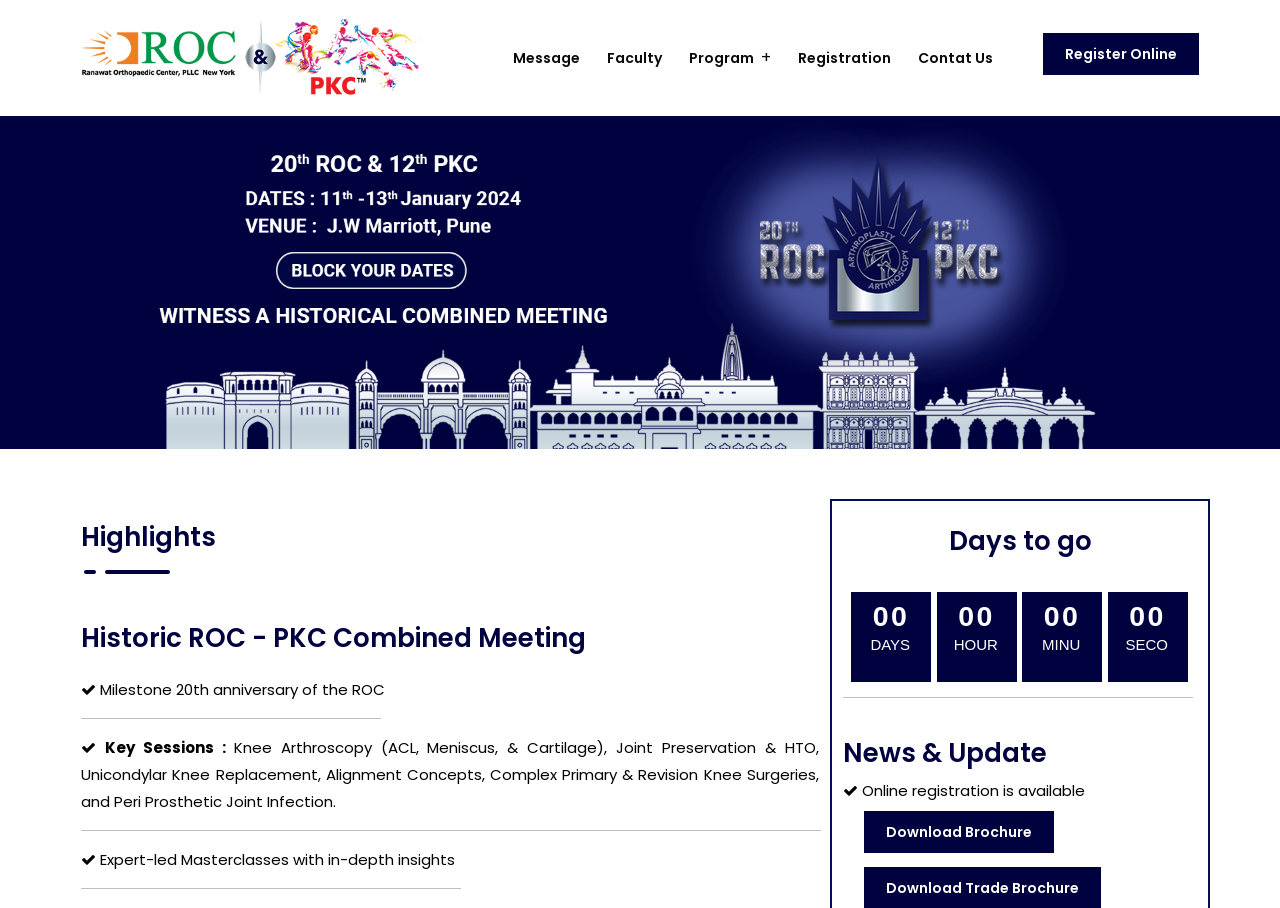Please identify the bounding box coordinates of the element on the webpage that should be clicked to follow this instruction: "Click the logo". The bounding box coordinates should be given as four float numbers between 0 and 1, formatted as [left, top, right, bottom].

[0.063, 0.051, 0.333, 0.074]